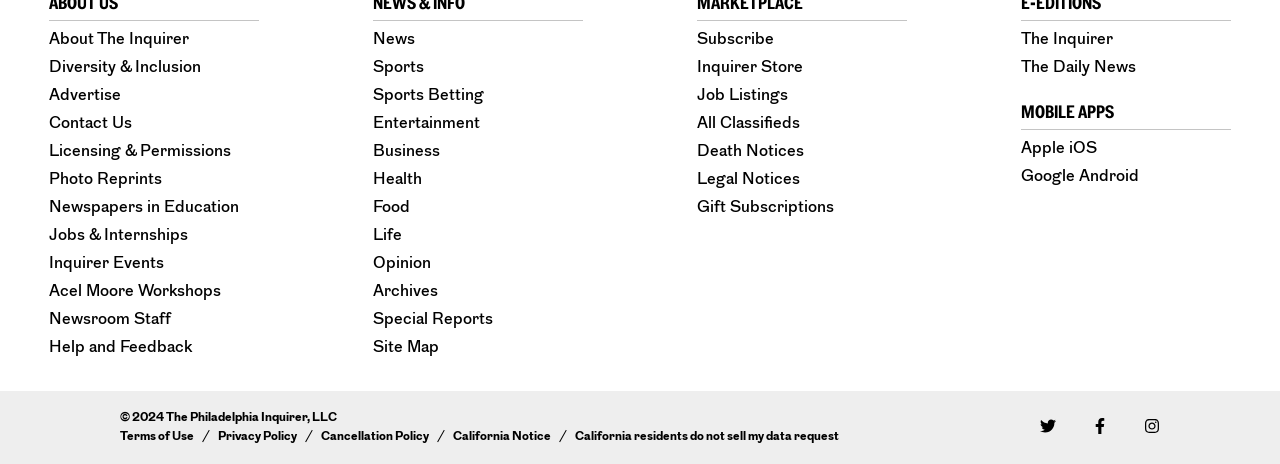What is the name of the newspaper?
Please provide a comprehensive answer based on the information in the image.

I found the answer by looking at the link with the text 'The Inquirer' which is located at the top right corner of the webpage, indicating that it is the name of the newspaper.